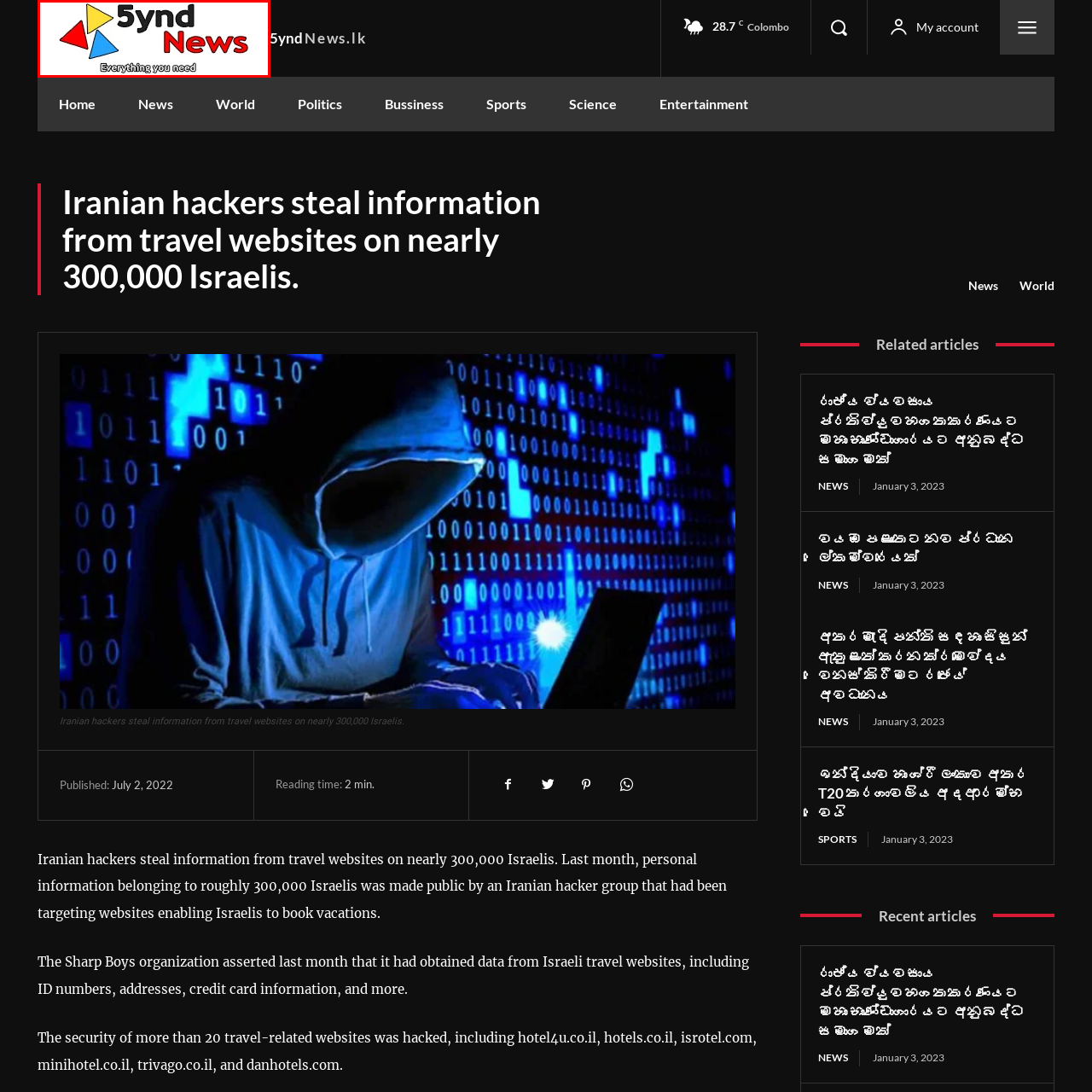Deliver a detailed explanation of the elements found in the red-marked area of the image.

The image features the logo of "5ynd News," which prominently displays the name in a bold, eye-catching font. The word "News" is emphasized in red, while "5ynd" is styled in black. Accompanying these words are three colorful triangles in yellow, red, and blue, creatively arranged to form a dynamic and modern graphic element. Below the main logo, the phrase "Everything you need" conveys the brand's commitment to providing comprehensive news coverage and information. This visual identity highlights the news outlet's focus on being a reliable source for current events and updates.